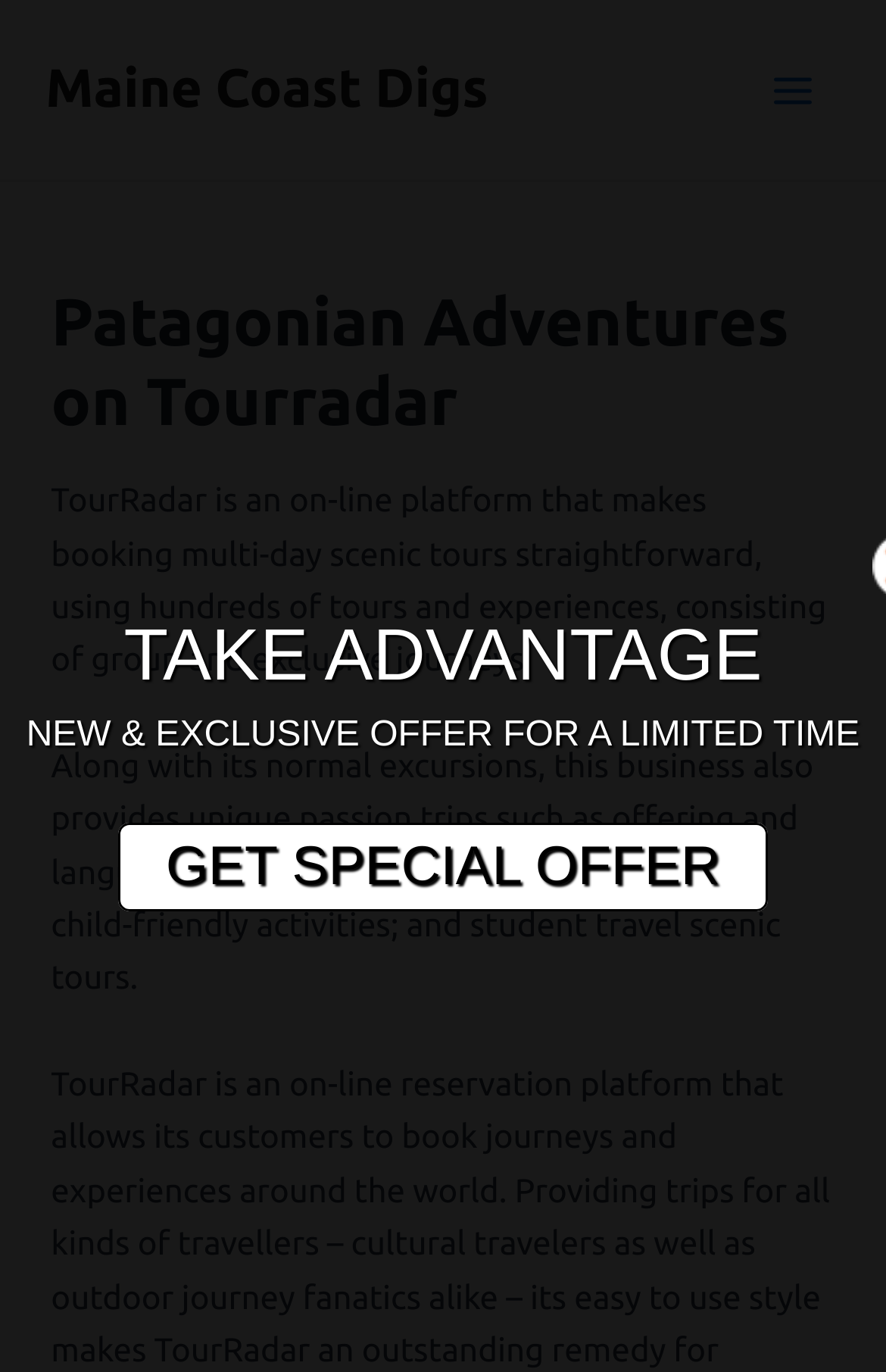What is the limited-time offer for?
Refer to the image and give a detailed answer to the query.

The StaticText element with the text 'NEW & EXCLUSIVE OFFER FOR A LIMITED TIME' and the link 'GET SPECIAL OFFER' suggest that there is a limited-time offer for a special deal.